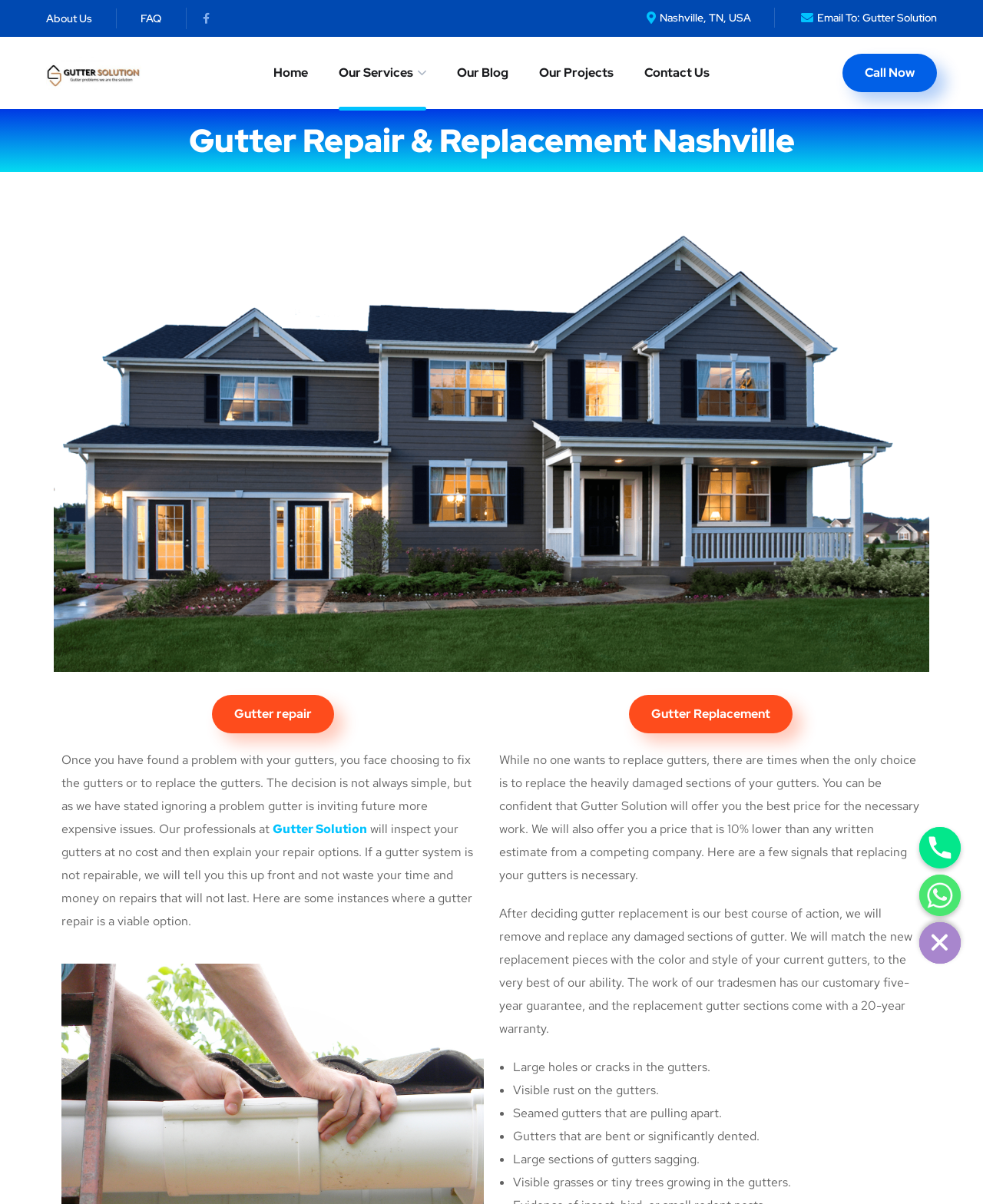Please identify the bounding box coordinates of the area that needs to be clicked to fulfill the following instruction: "search for something."

None